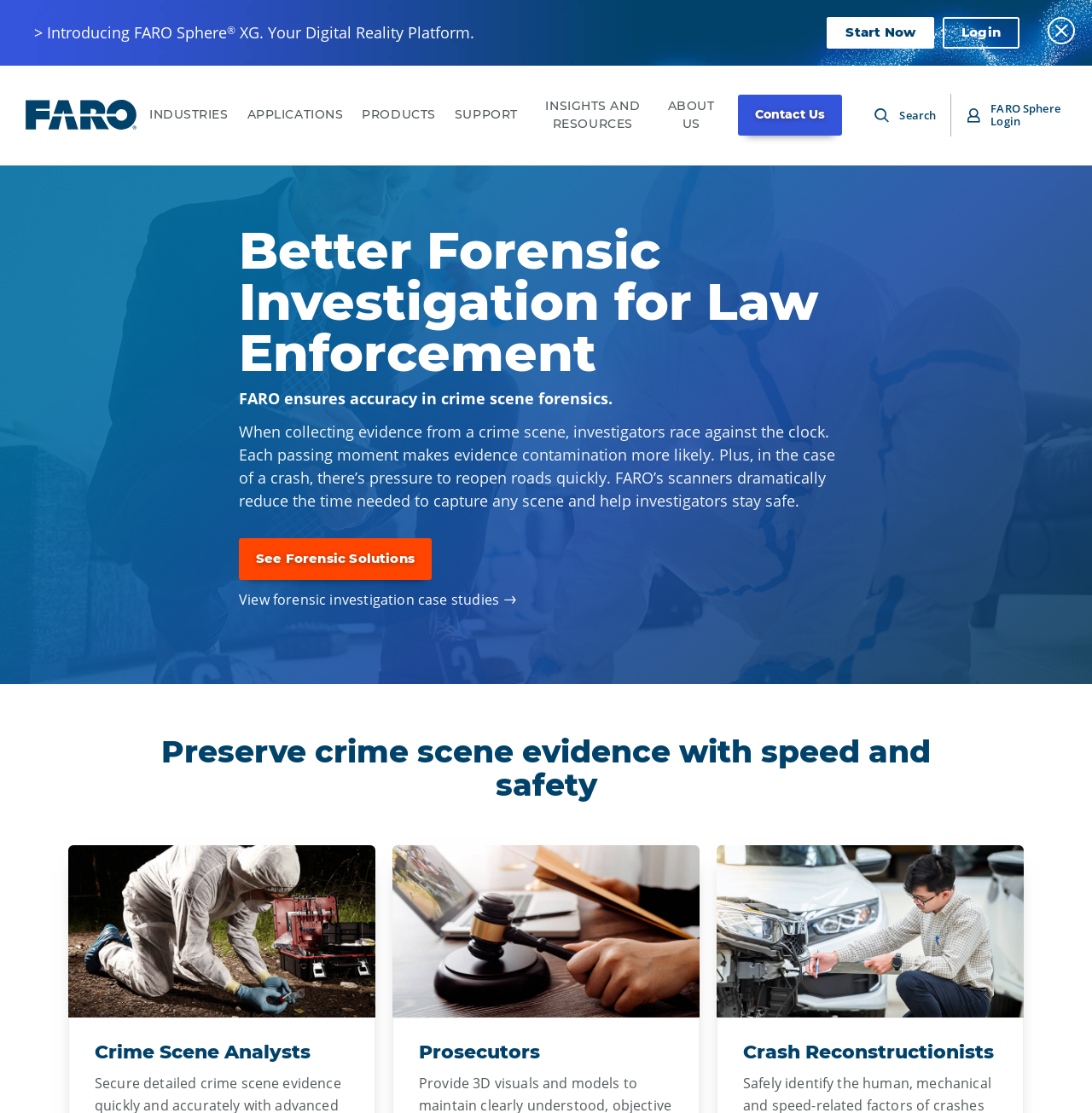Using the element description: "parent_node: Crash Reconstructionists", determine the bounding box coordinates. The coordinates should be in the format [left, top, right, bottom], with values between 0 and 1.

[0.656, 0.759, 0.937, 0.914]